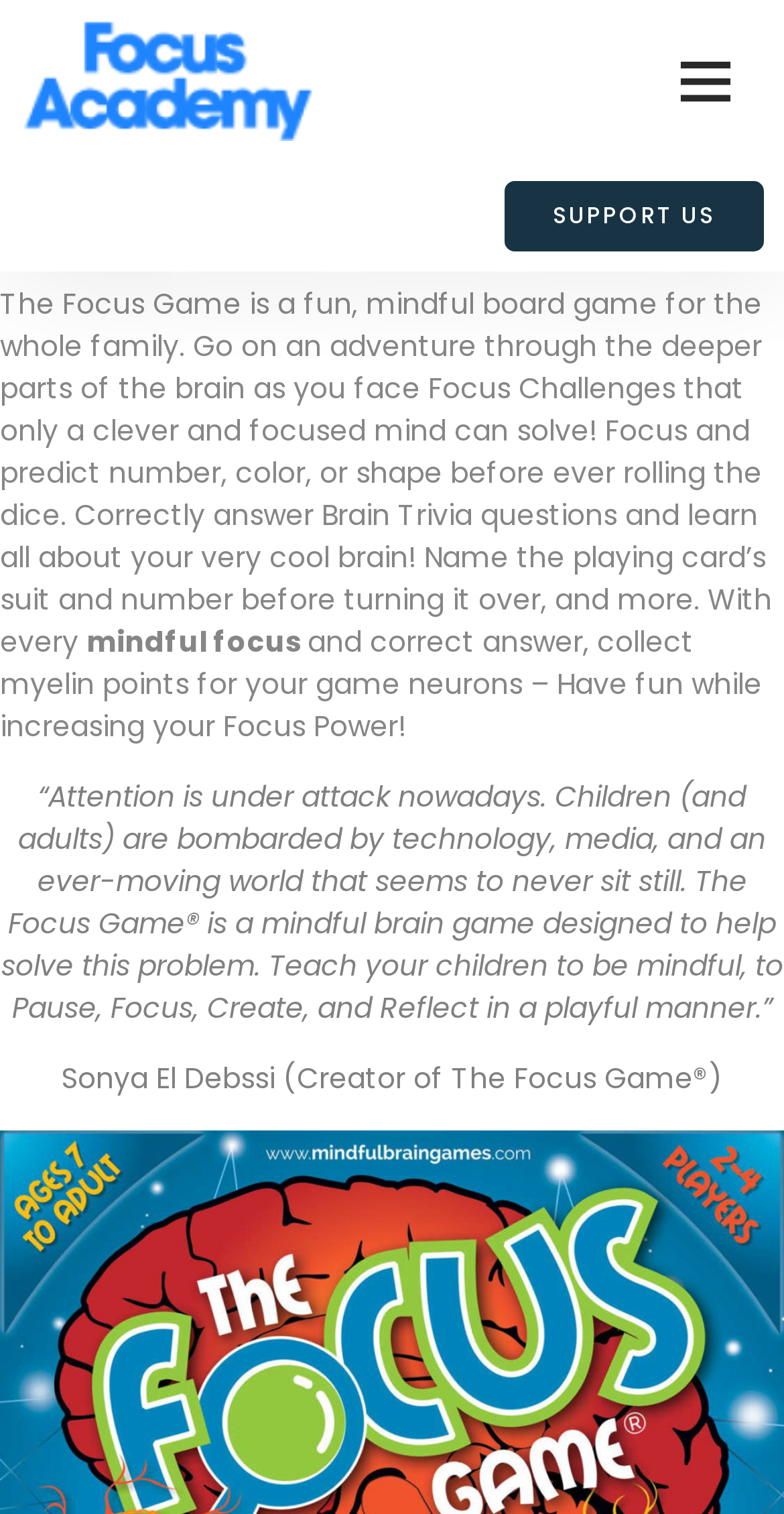Mark the bounding box of the element that matches the following description: "alt="Focus Academy-03-03" title="Focus Academy-03-03"".

[0.026, 0.013, 0.403, 0.093]